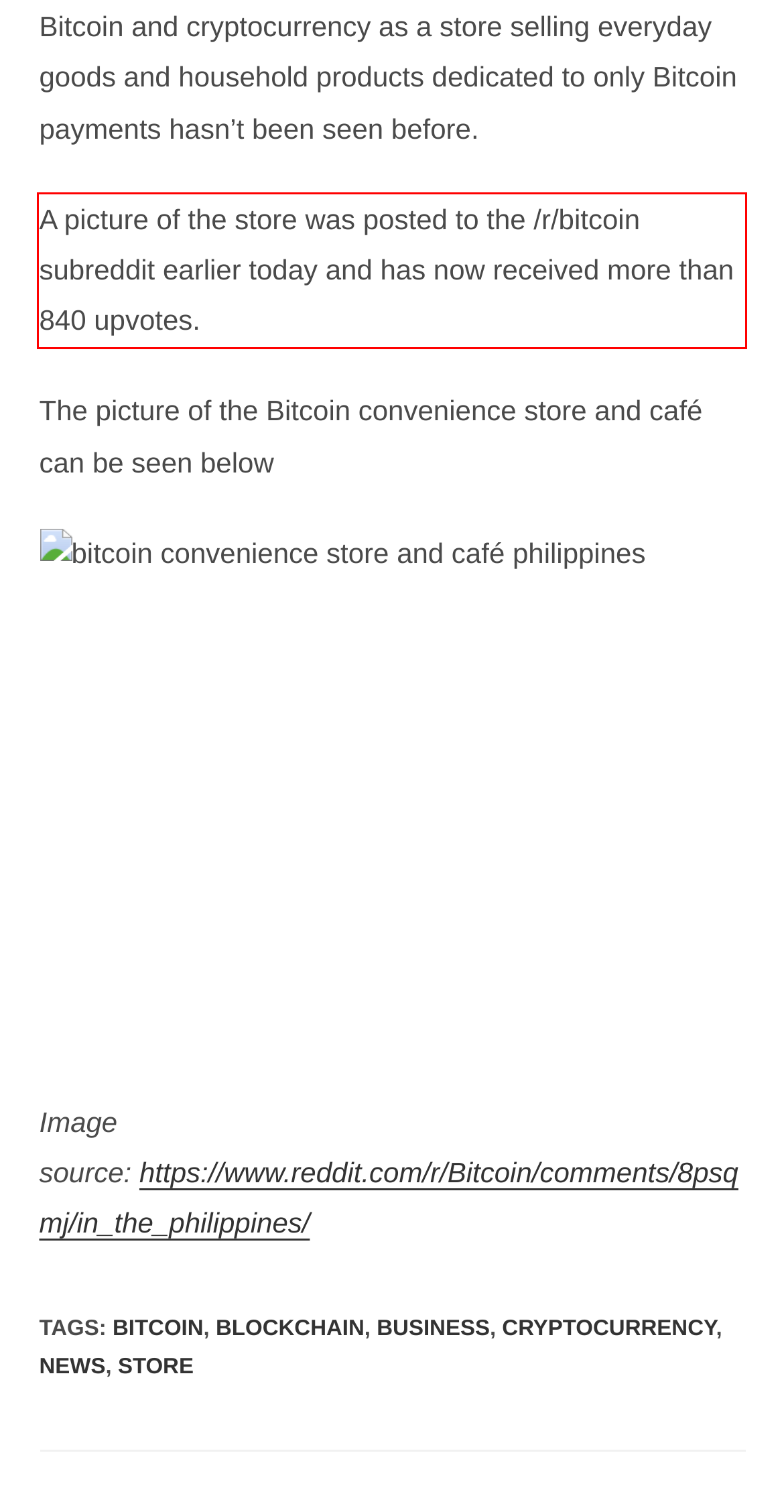Given a screenshot of a webpage with a red bounding box, please identify and retrieve the text inside the red rectangle.

A picture of the store was posted to the /r/bitcoin subreddit earlier today and has now received more than 840 upvotes.